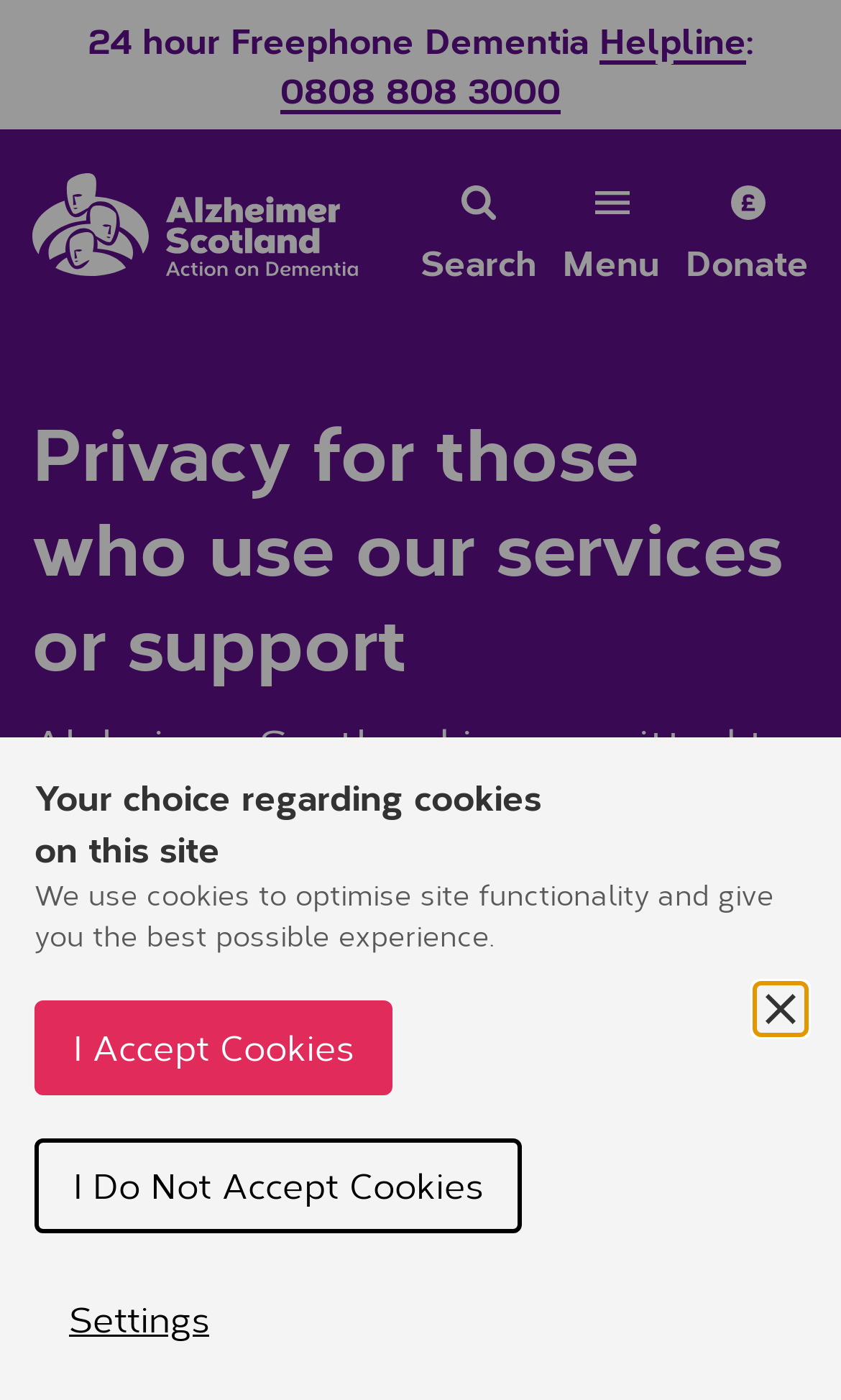Kindly provide the bounding box coordinates of the section you need to click on to fulfill the given instruction: "Search for something".

[0.5, 0.132, 0.638, 0.206]